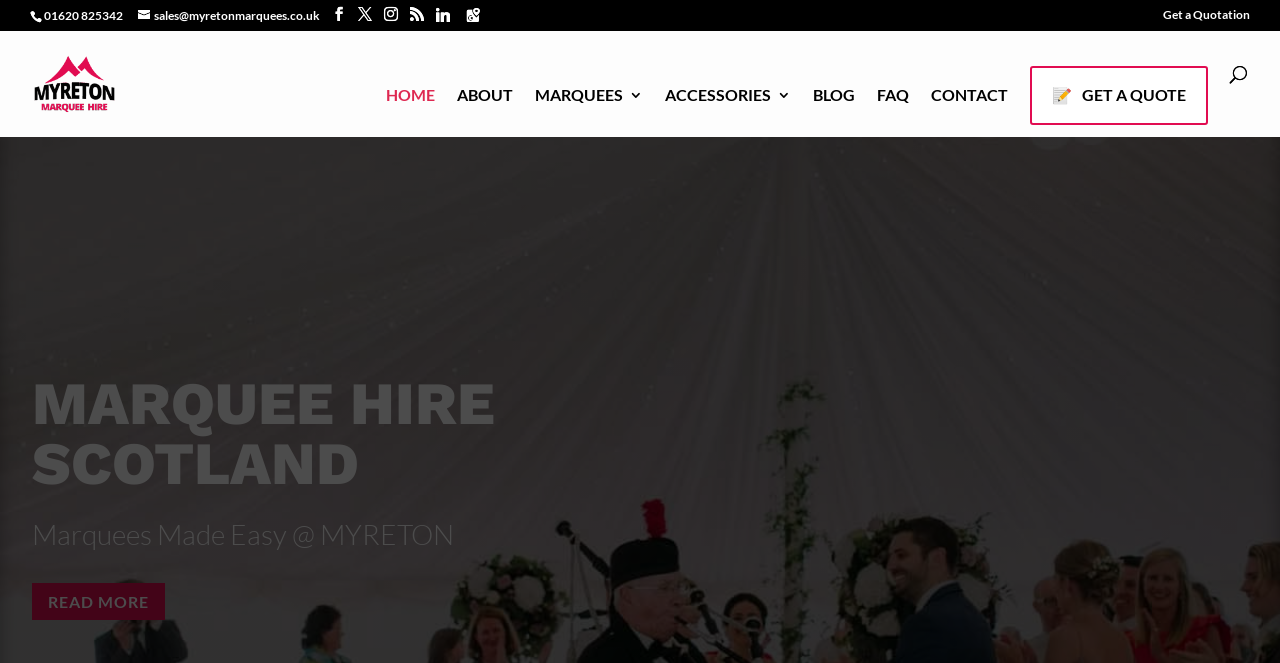Provide the bounding box coordinates of the HTML element described by the text: "name="s" placeholder="Search …" title="Search for:"". The coordinates should be in the format [left, top, right, bottom] with values between 0 and 1.

[0.053, 0.046, 0.953, 0.049]